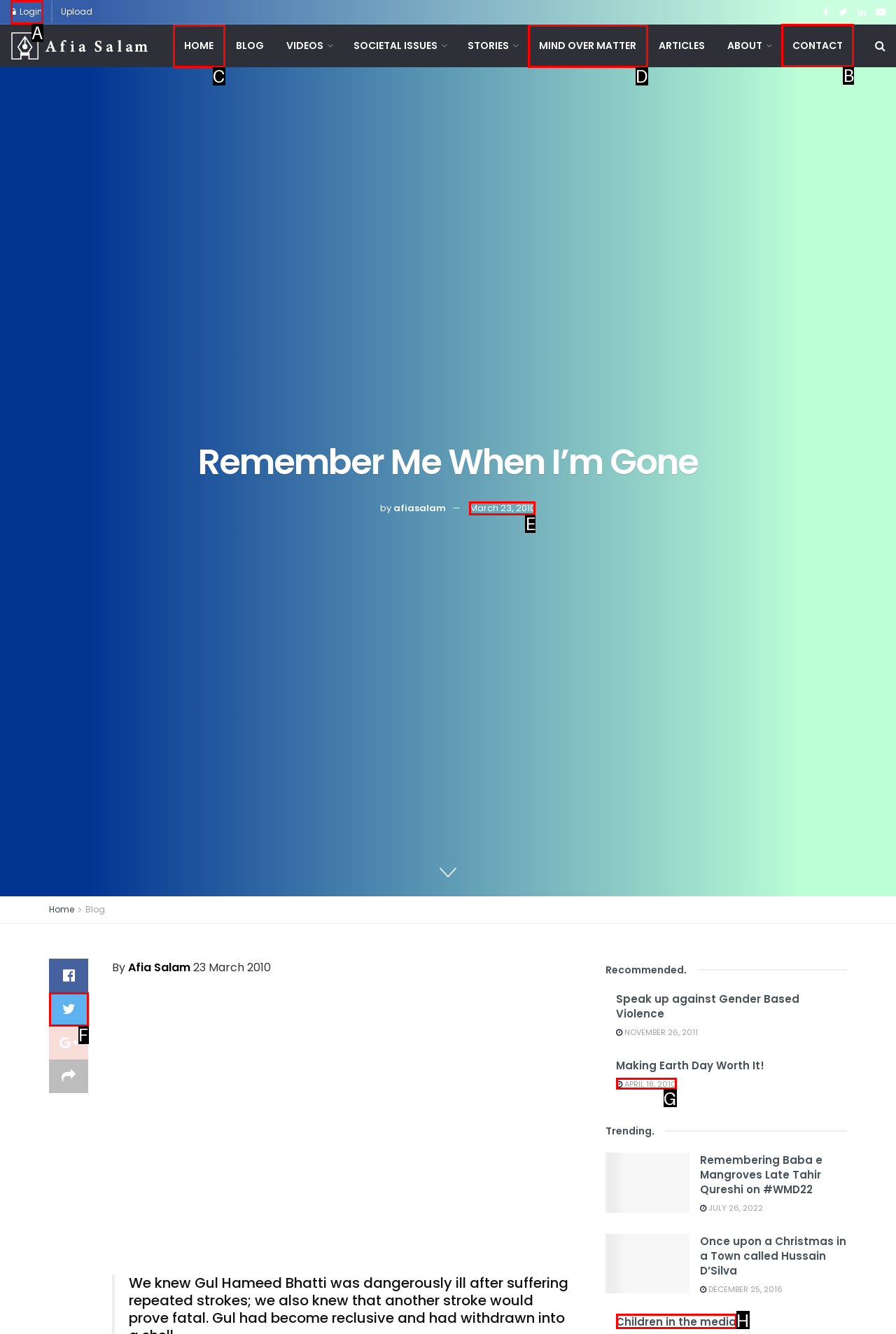Identify the correct option to click in order to complete this task: Check the 'CONTACT' page
Answer with the letter of the chosen option directly.

B